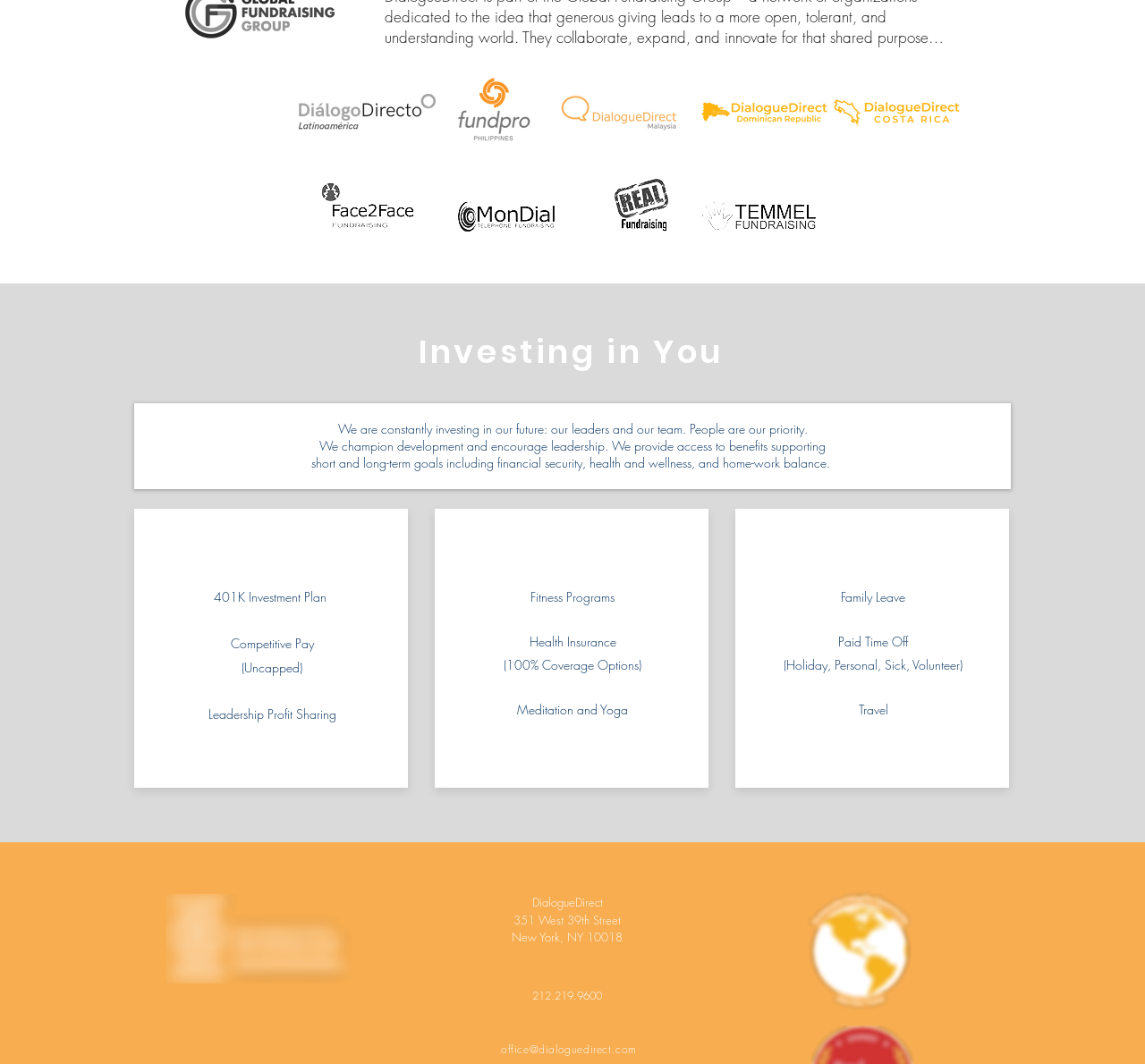What is the phone number of the company?
Based on the image, respond with a single word or phrase.

212.219.9600